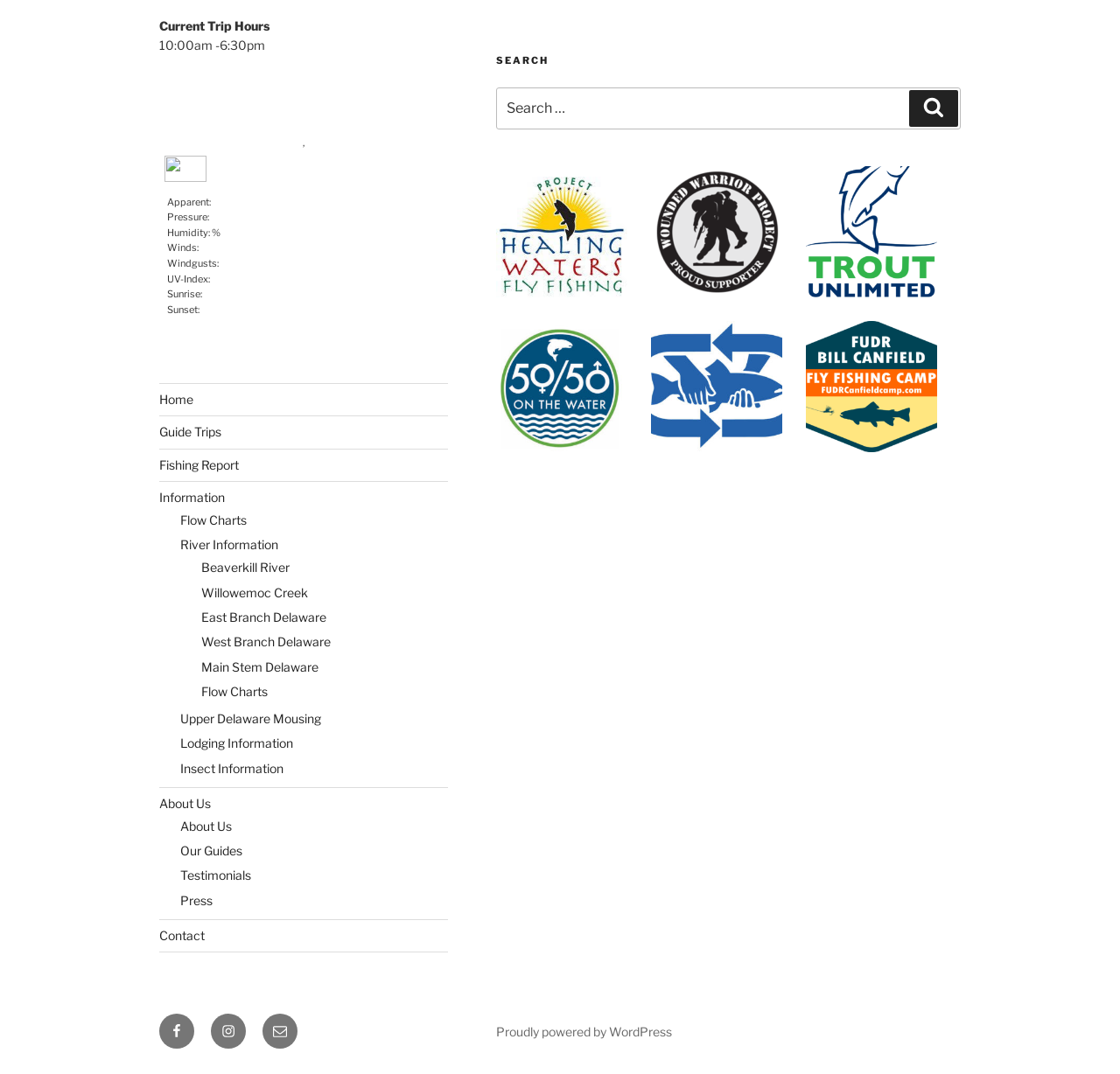Determine the bounding box coordinates of the area to click in order to meet this instruction: "Check the current trip hours".

[0.142, 0.017, 0.241, 0.031]